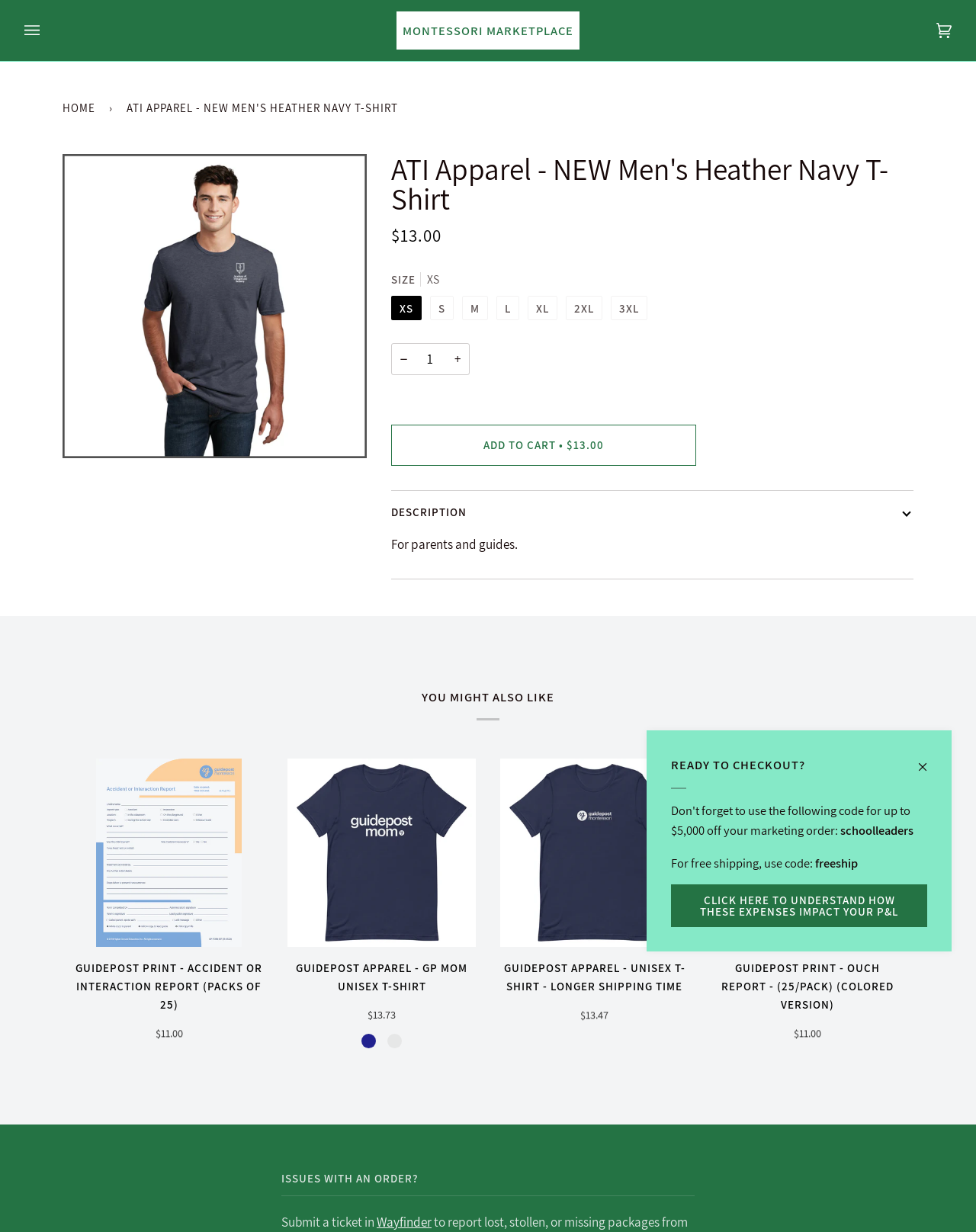Locate the headline of the webpage and generate its content.

ATI Apparel - NEW Men's Heather Navy T-Shirt